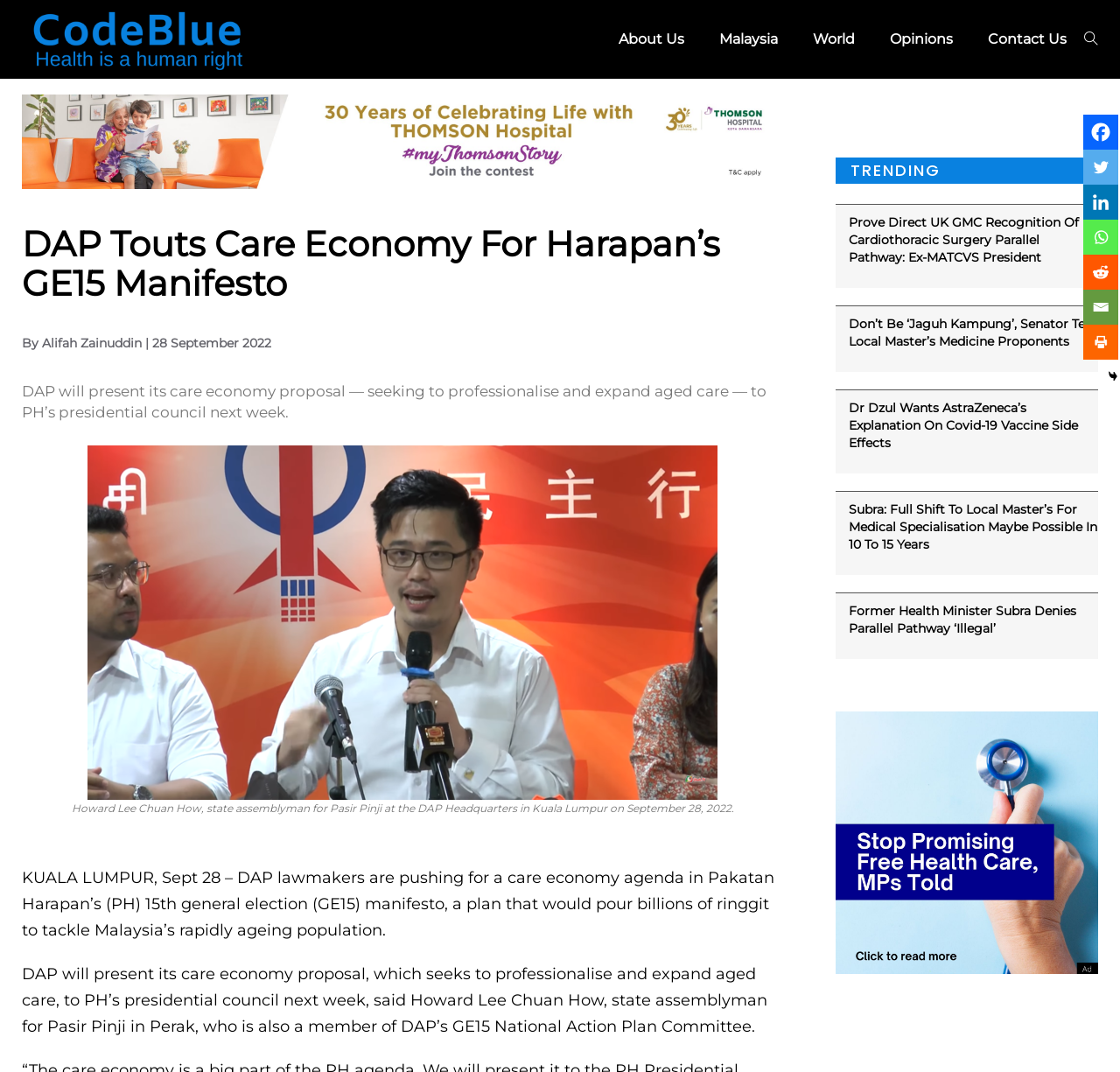What is the name of the website?
Offer a detailed and exhaustive answer to the question.

The name of the website can be found at the top left corner of the webpage, where it says 'CodeBlue' with a logo next to it.